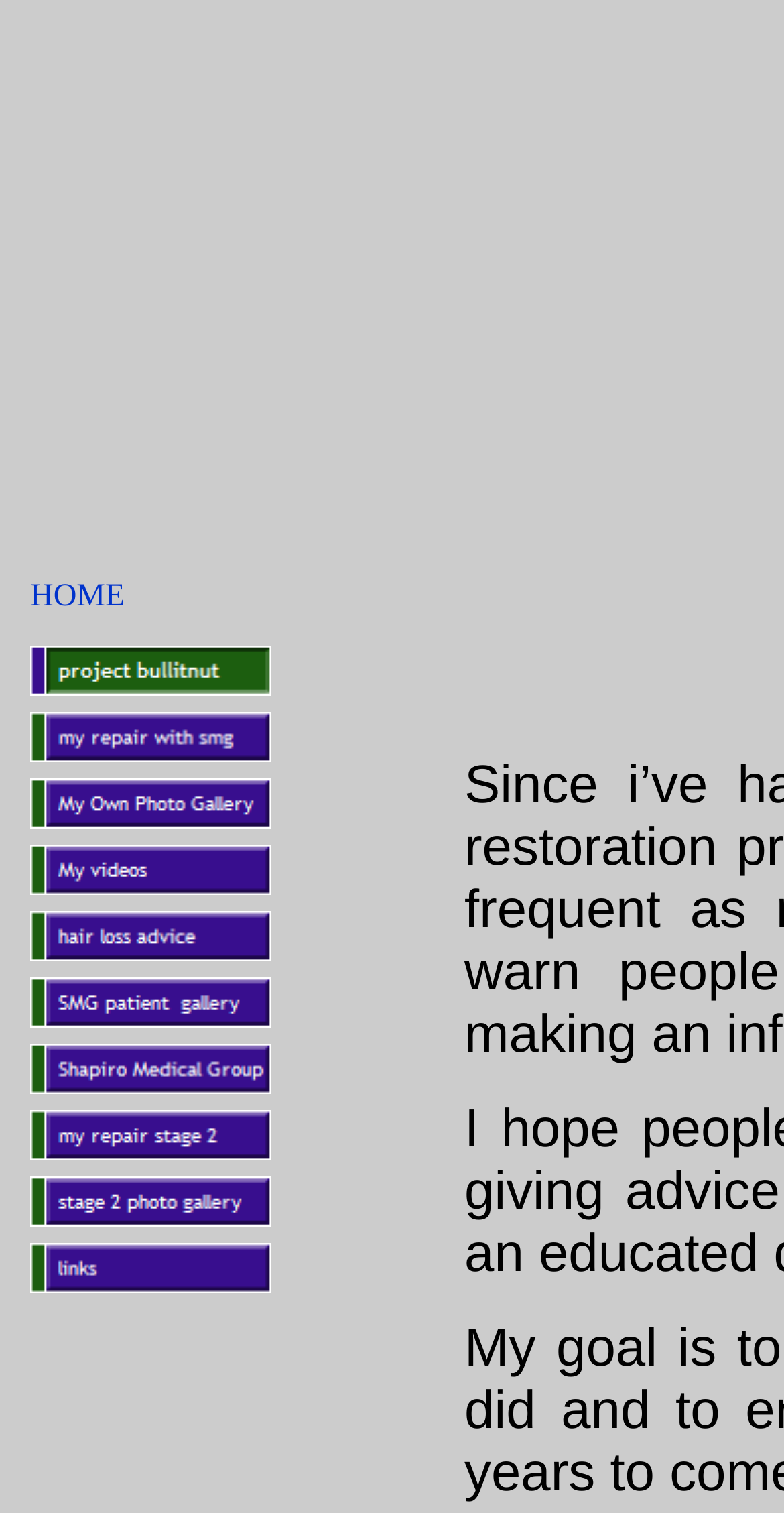What is the name of the project?
Based on the image, give a concise answer in the form of a single word or short phrase.

project bullitnut